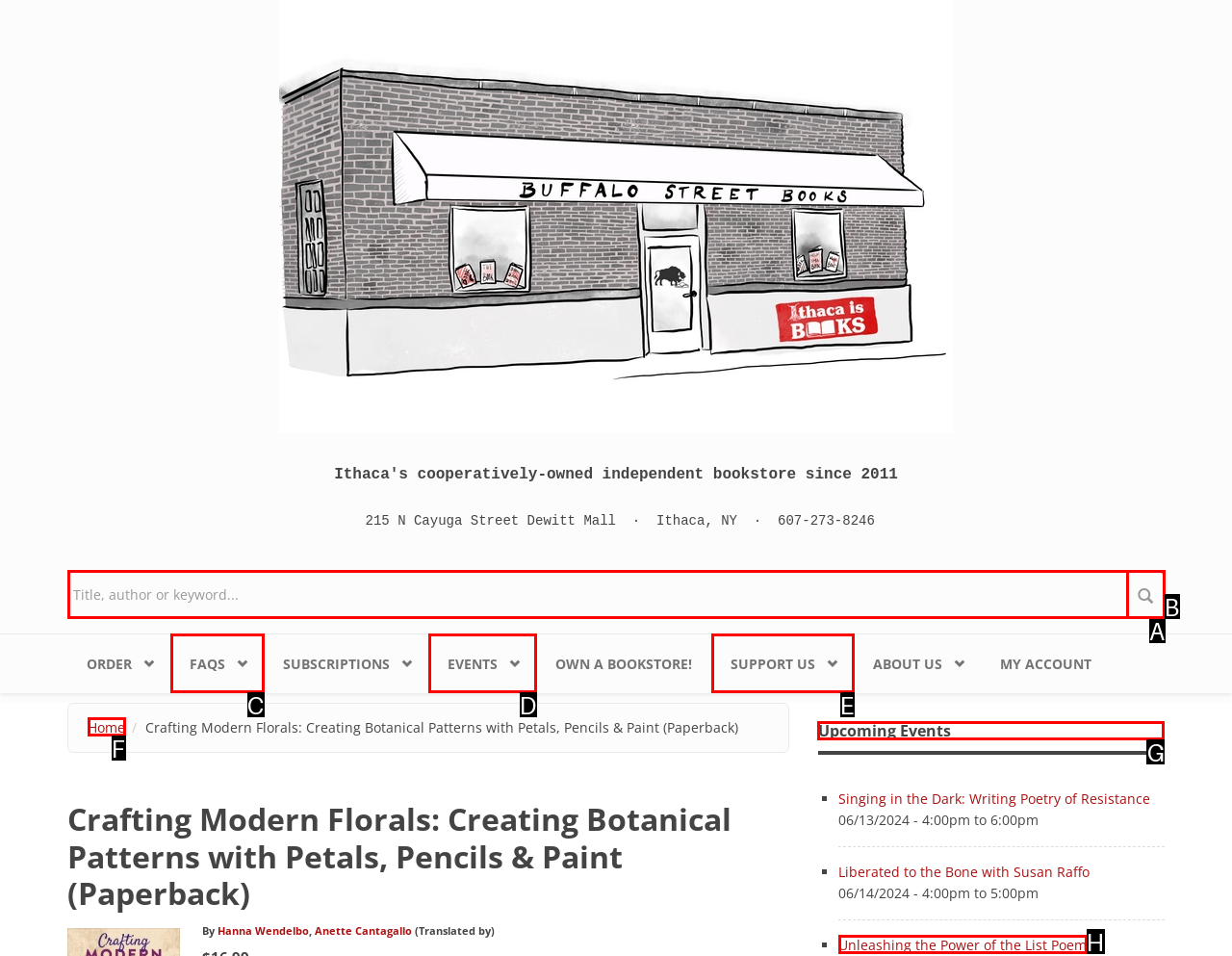Which UI element's letter should be clicked to achieve the task: Visit Google Developers - Analyze Runtime Performance
Provide the letter of the correct choice directly.

None